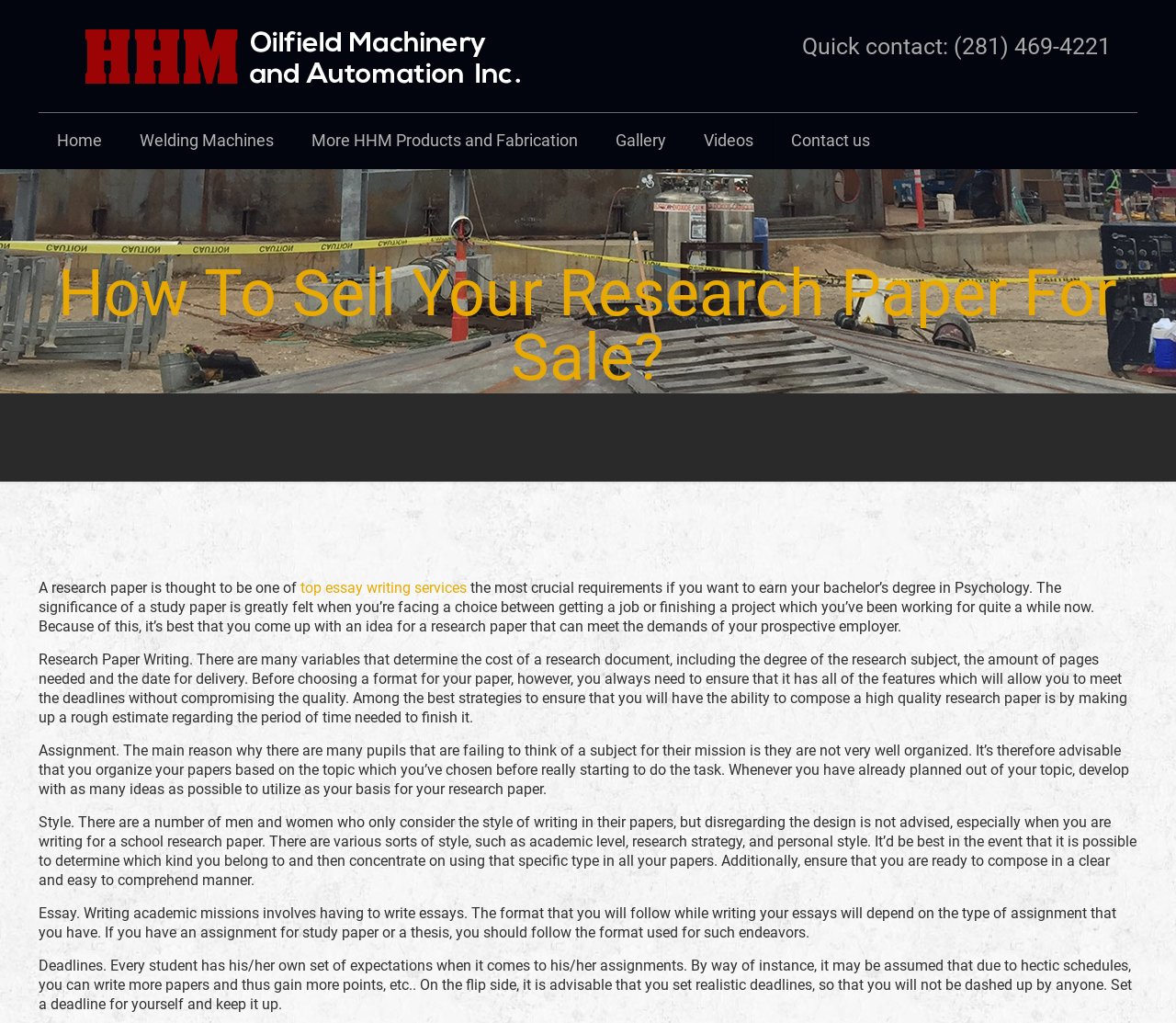Create an in-depth description of the webpage, covering main sections.

The webpage appears to be a blog post or article about selling research papers, with a focus on academic writing. At the top, there is a navigation menu with links to "Home", "Welding Machines", "More HHM Products and Fabrication", "Gallery", "Videos", and "Contact us". Below the navigation menu, there is a prominent heading that reads "How To Sell Your Research Paper For Sale?".

The main content of the page is a lengthy article that discusses the importance of research papers in academic settings, particularly in the field of Psychology. The article is divided into several sections, each focusing on a specific aspect of research paper writing, such as the cost of a research document, the importance of organization, and the need to set realistic deadlines.

Throughout the article, there are several links to external resources, including "top essay writing services". The text is dense and informative, with no images or graphics to break up the content. At the very top of the page, there is a small image with the text "Capture", which may be a logo or a call-to-action button. Additionally, there is a quick contact link with a phone number at the top right corner of the page.